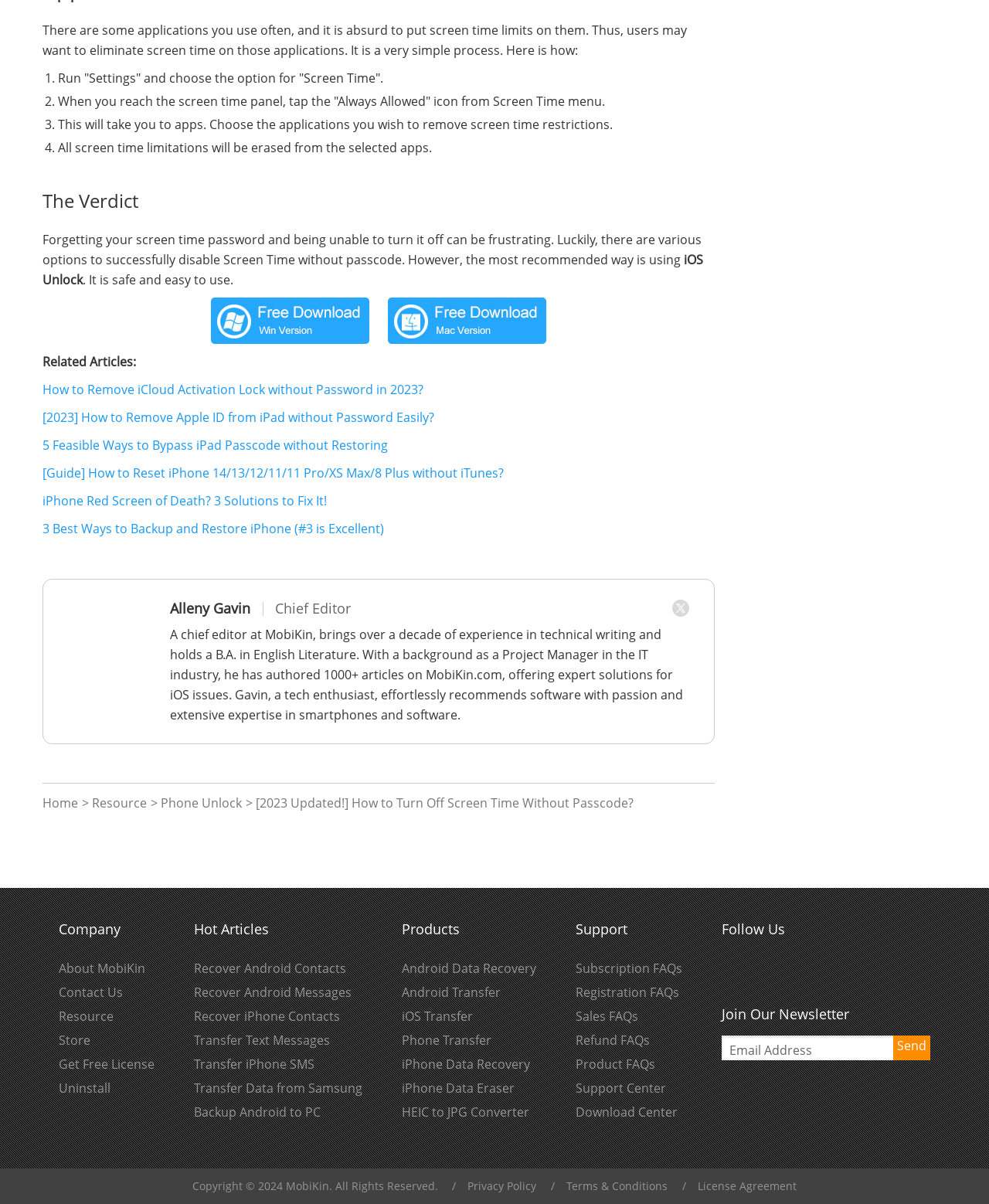Show the bounding box coordinates of the element that should be clicked to complete the task: "Click the 'ios unlock for win' link".

[0.213, 0.258, 0.373, 0.273]